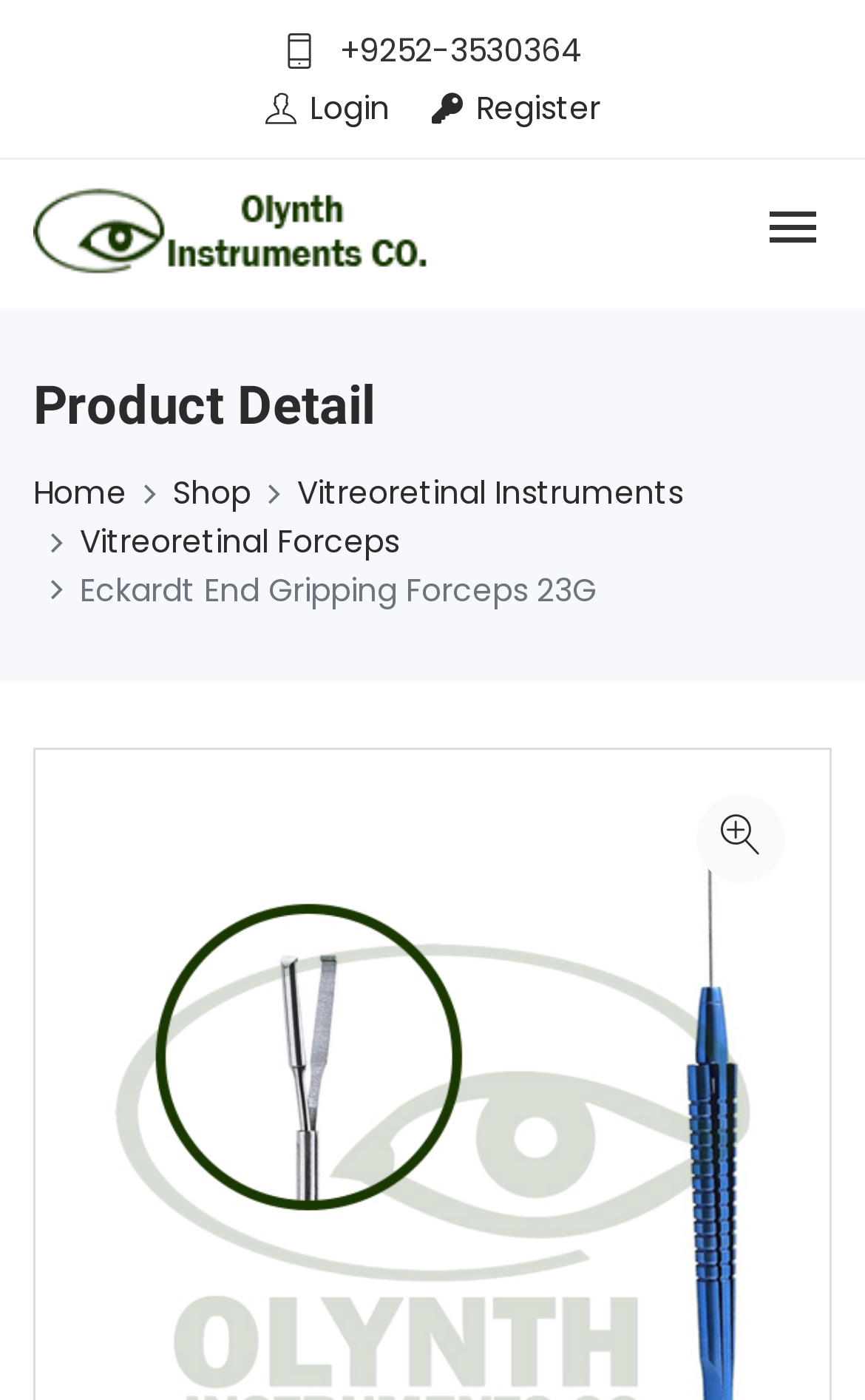Is there a login option available? Using the information from the screenshot, answer with a single word or phrase.

Yes